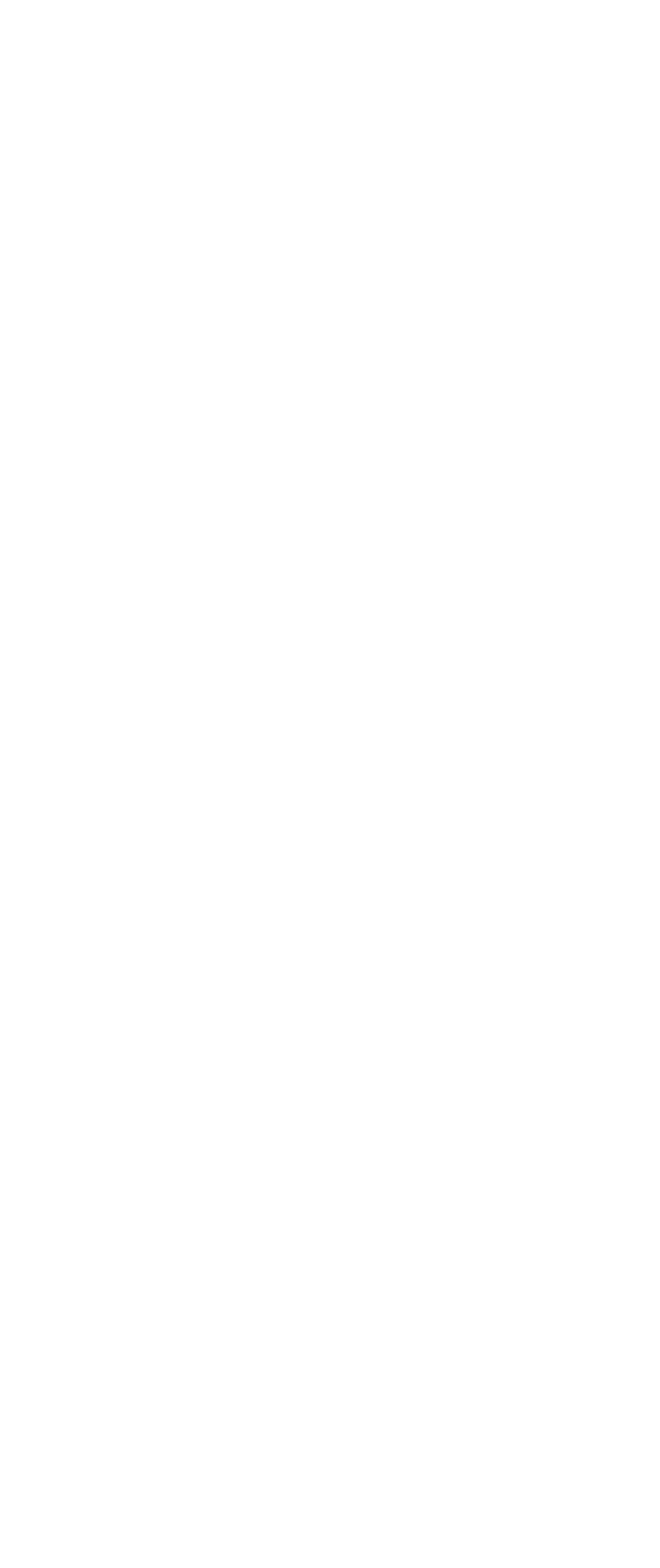Provide a single word or phrase answer to the question: 
How many items are related to window tinting services?

5